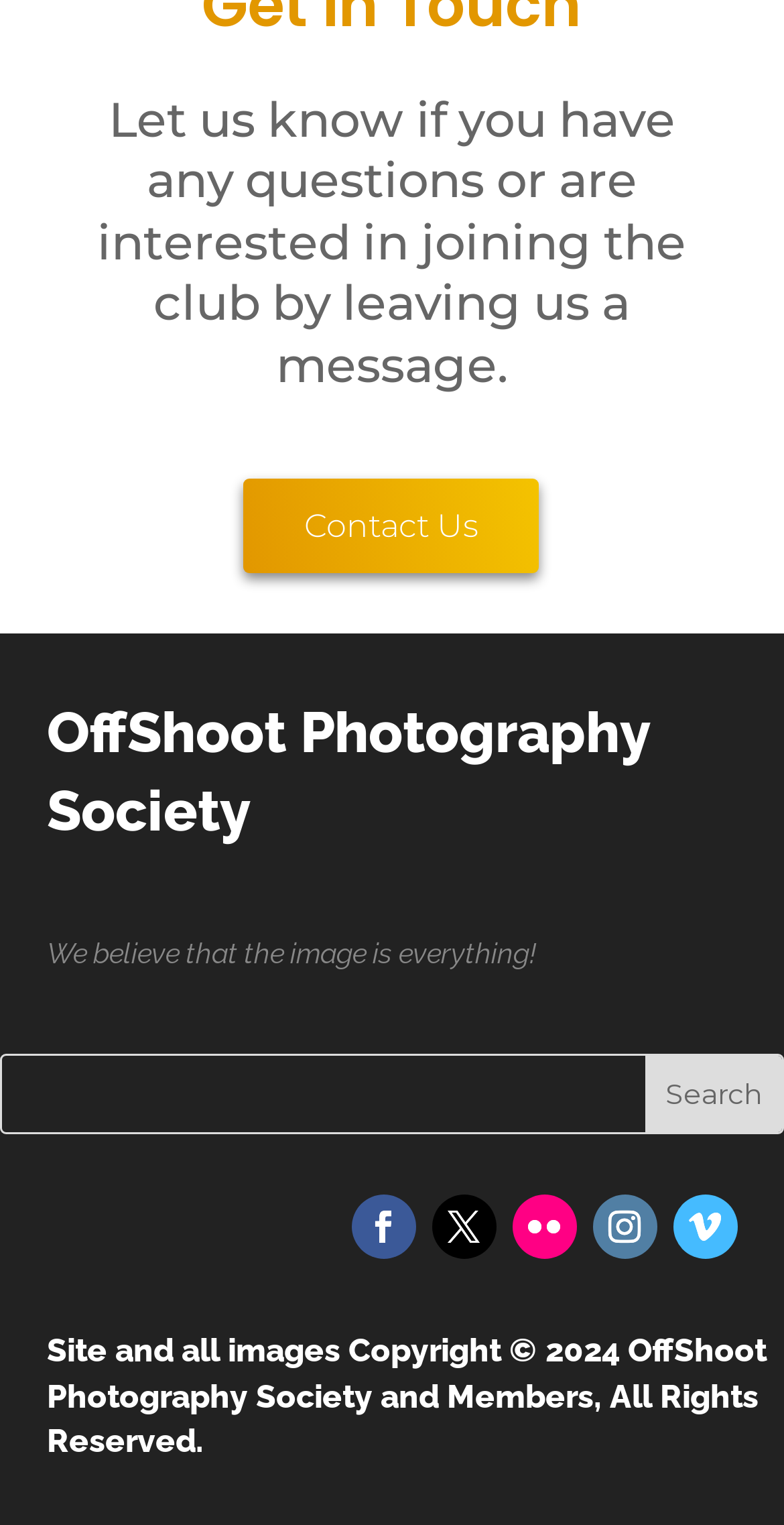Identify the bounding box coordinates of the area you need to click to perform the following instruction: "contact us".

[0.311, 0.314, 0.688, 0.376]